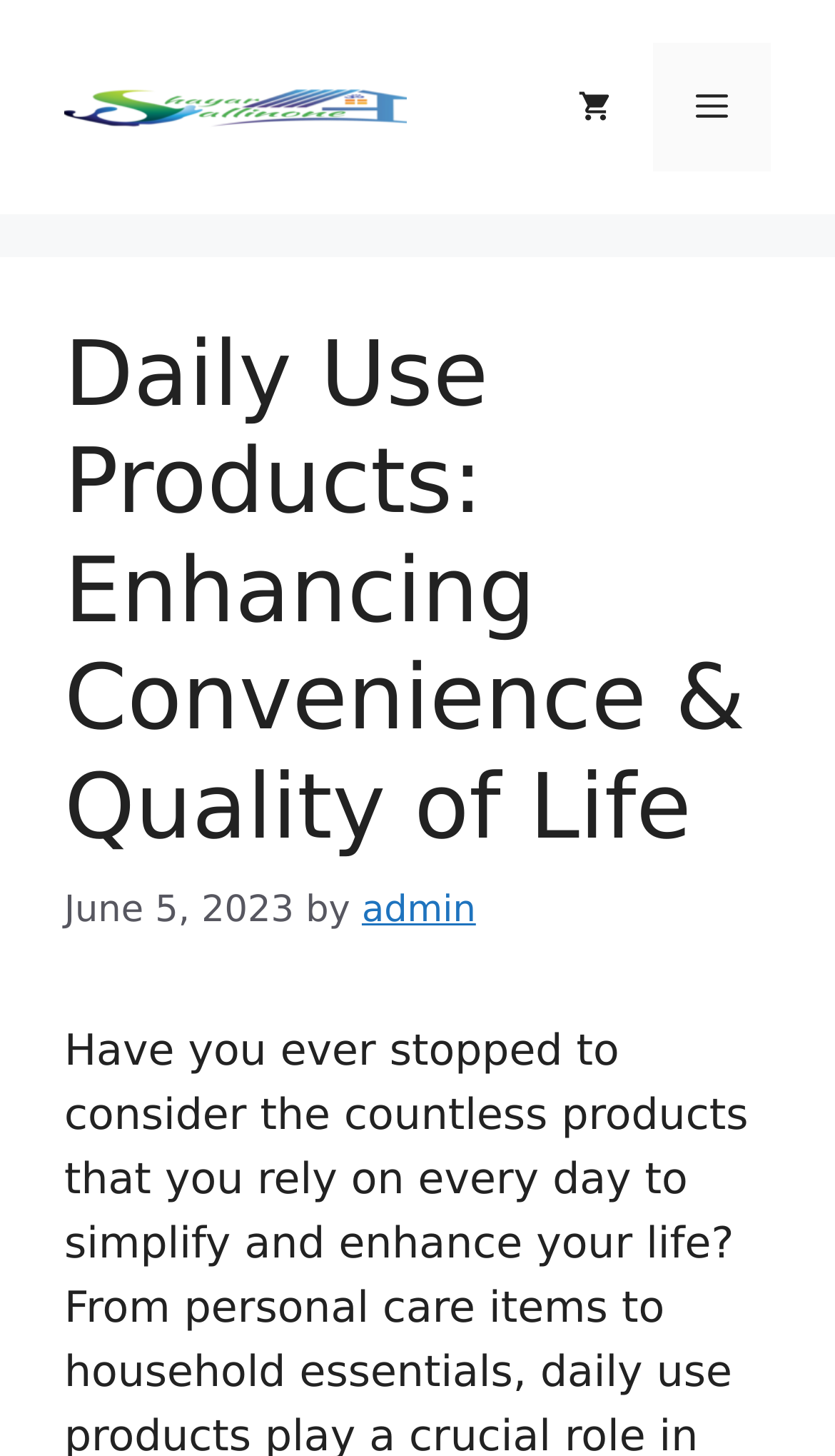Identify the bounding box coordinates for the UI element described as: "alt="SHAYARALLINONE"".

[0.077, 0.058, 0.487, 0.088]